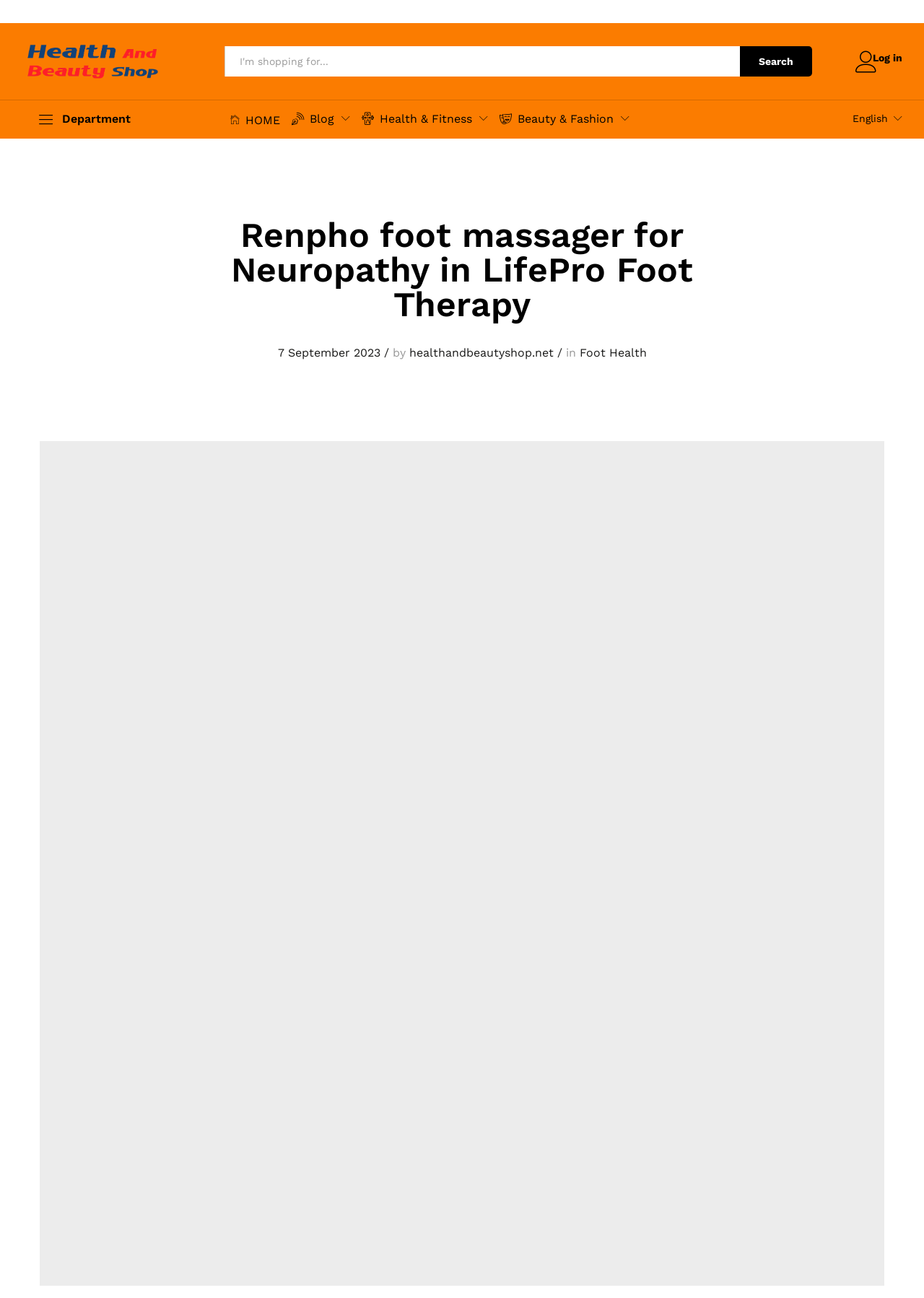How many languages are available on the website?
From the image, respond with a single word or phrase.

1